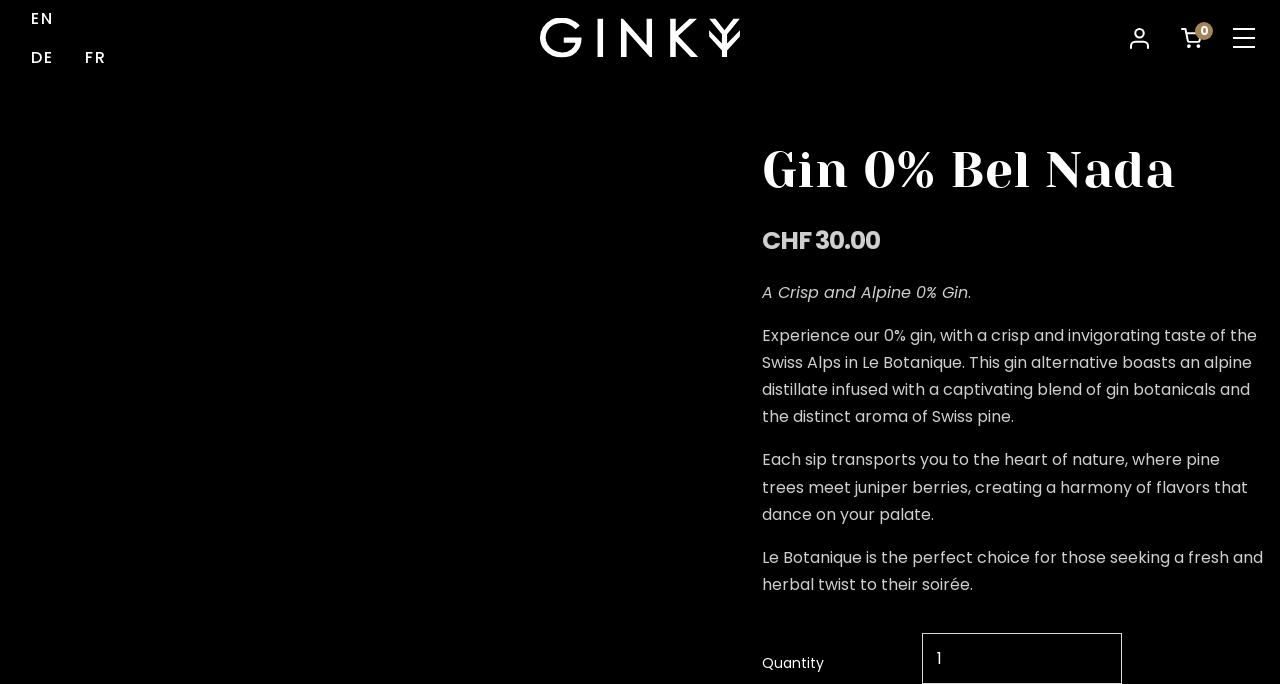Find the bounding box coordinates of the element you need to click on to perform this action: 'Learn more about Le Botanique'. The coordinates should be represented by four float values between 0 and 1, in the format [left, top, right, bottom].

[0.595, 0.473, 0.982, 0.626]